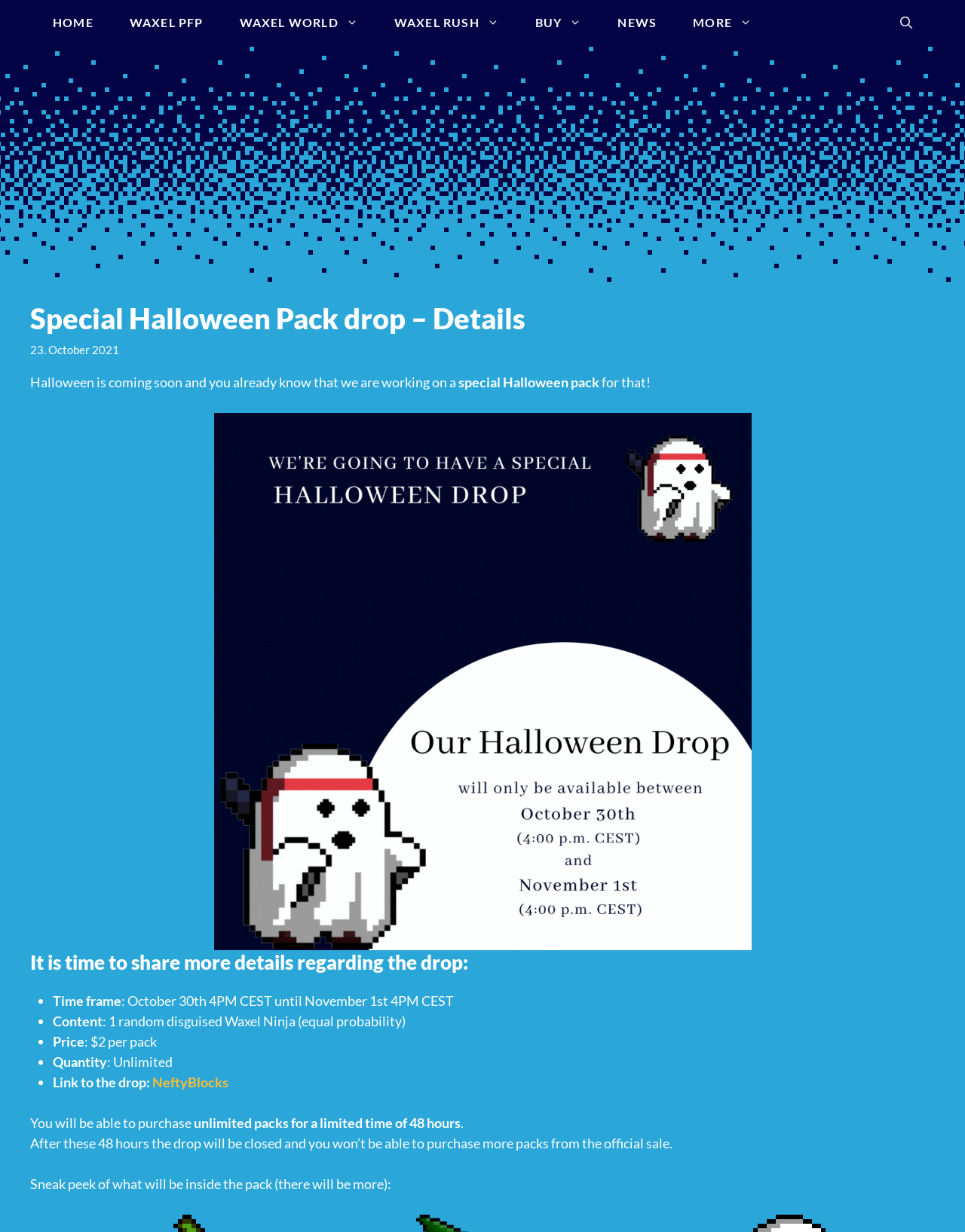Please locate the bounding box coordinates of the element that should be clicked to complete the given instruction: "open search bar".

[0.914, 0.0, 0.964, 0.037]